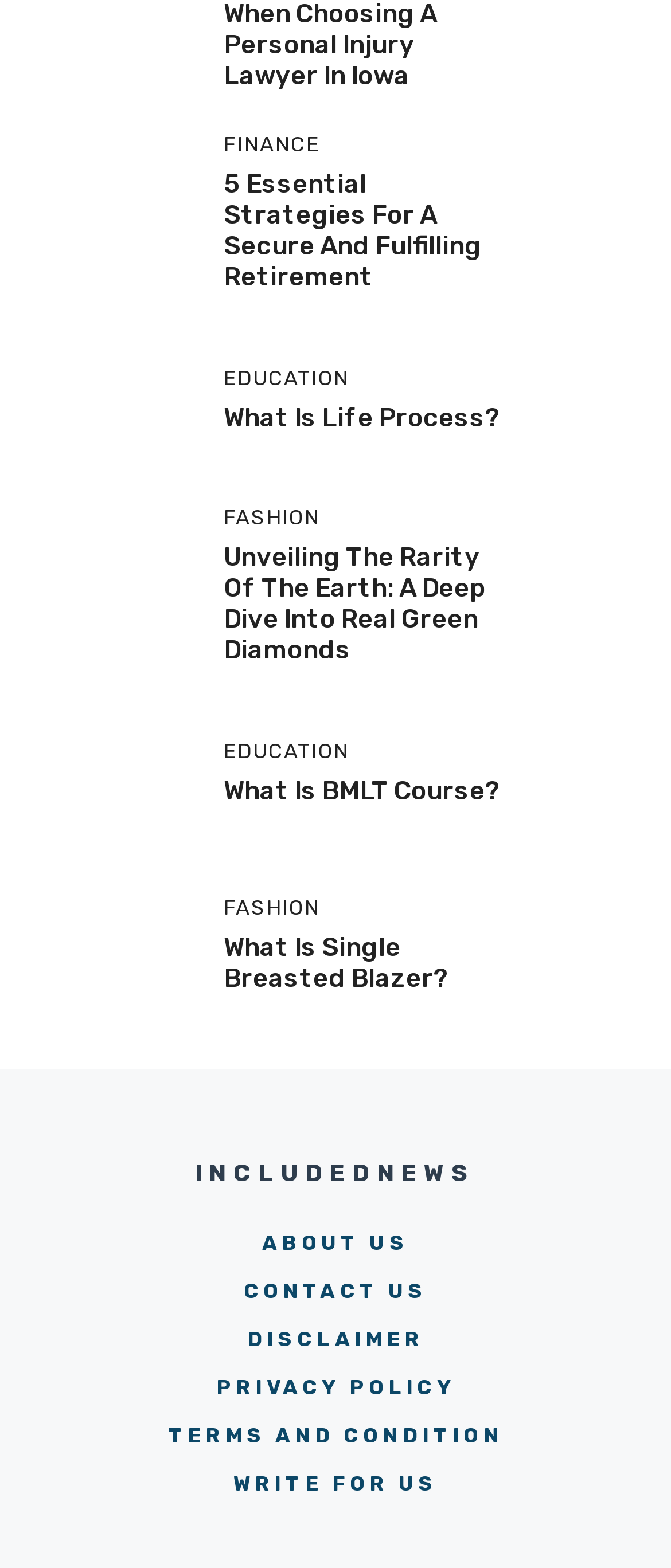Please find the bounding box coordinates of the element that needs to be clicked to perform the following instruction: "Learn about What Is BMLT Course?". The bounding box coordinates should be four float numbers between 0 and 1, represented as [left, top, right, bottom].

[0.333, 0.494, 0.746, 0.514]